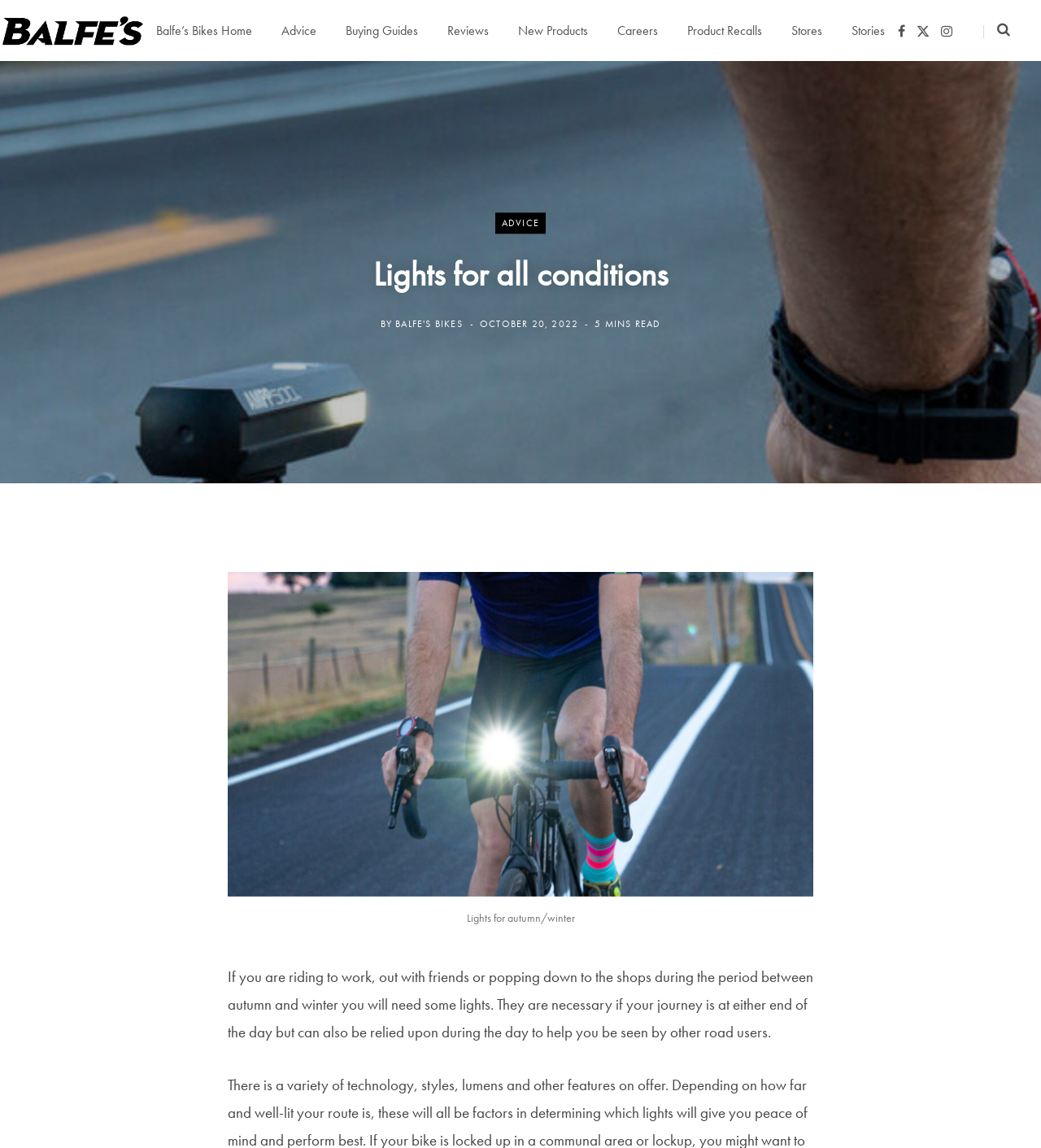Please identify the bounding box coordinates of the clickable area that will allow you to execute the instruction: "Click the 'More actions' button".

None